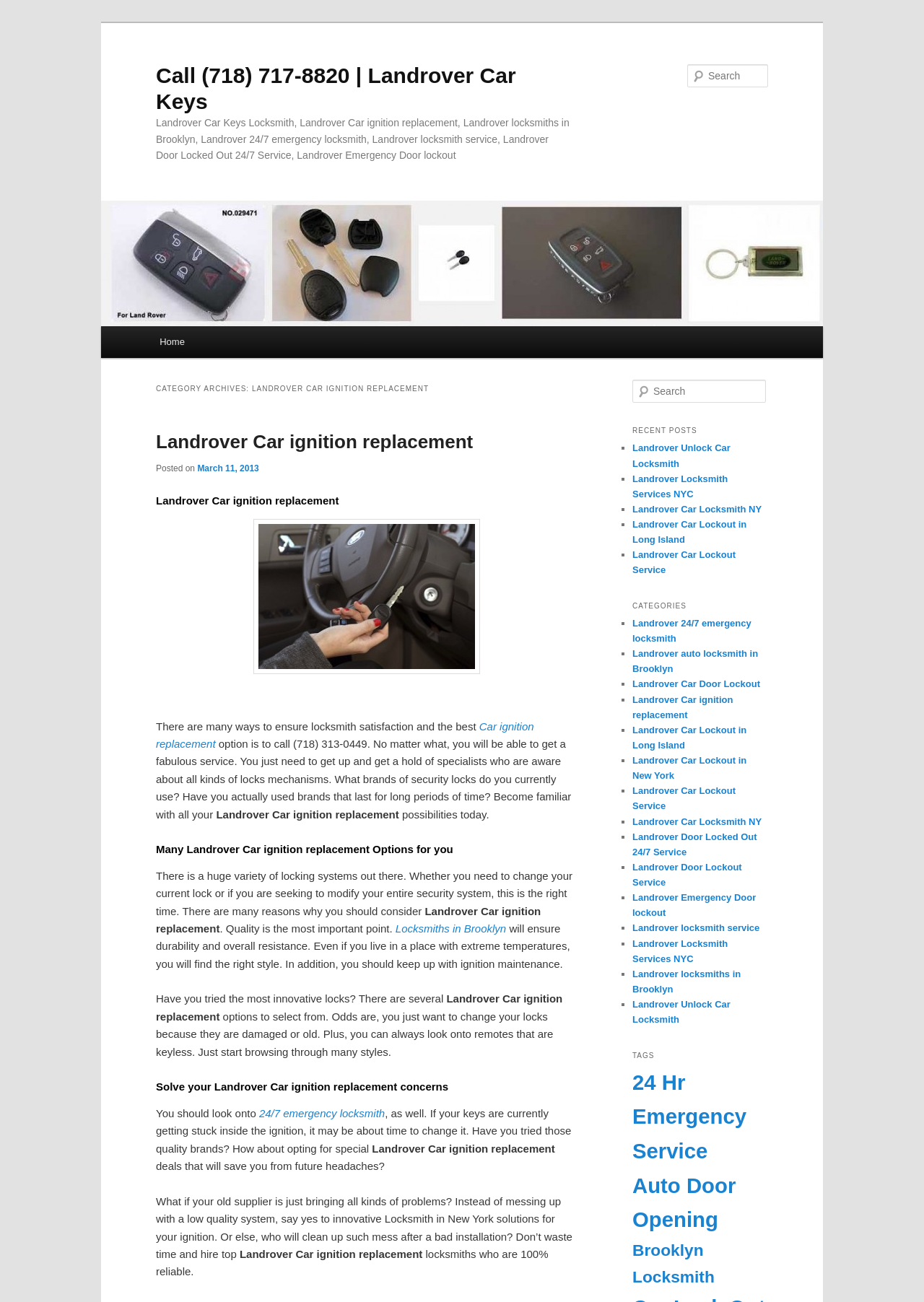Find the primary header on the webpage and provide its text.

Call (718) 717-8820 | Landrover Car Keys